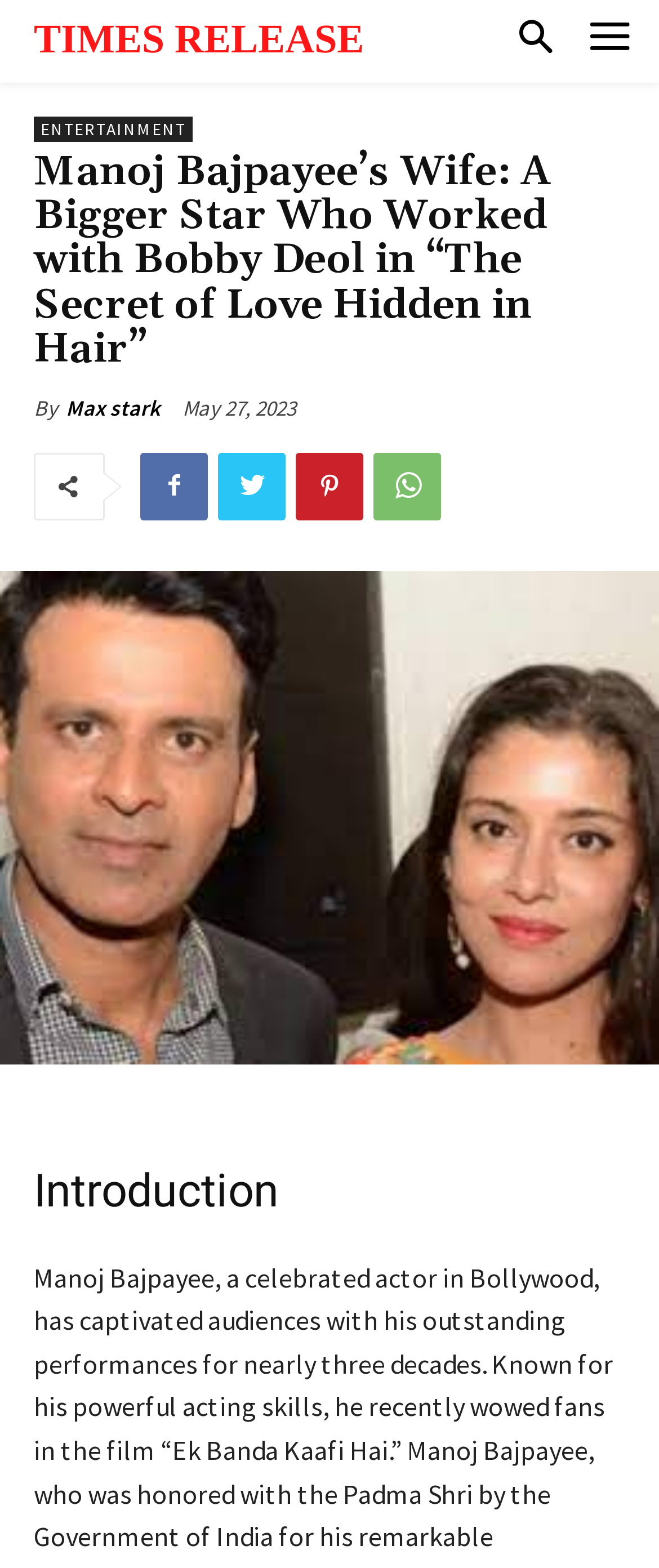Using the given element description, provide the bounding box coordinates (top-left x, top-left y, bottom-right x, bottom-right y) for the corresponding UI element in the screenshot: TIMES RELEASE

[0.051, 0.0, 0.552, 0.052]